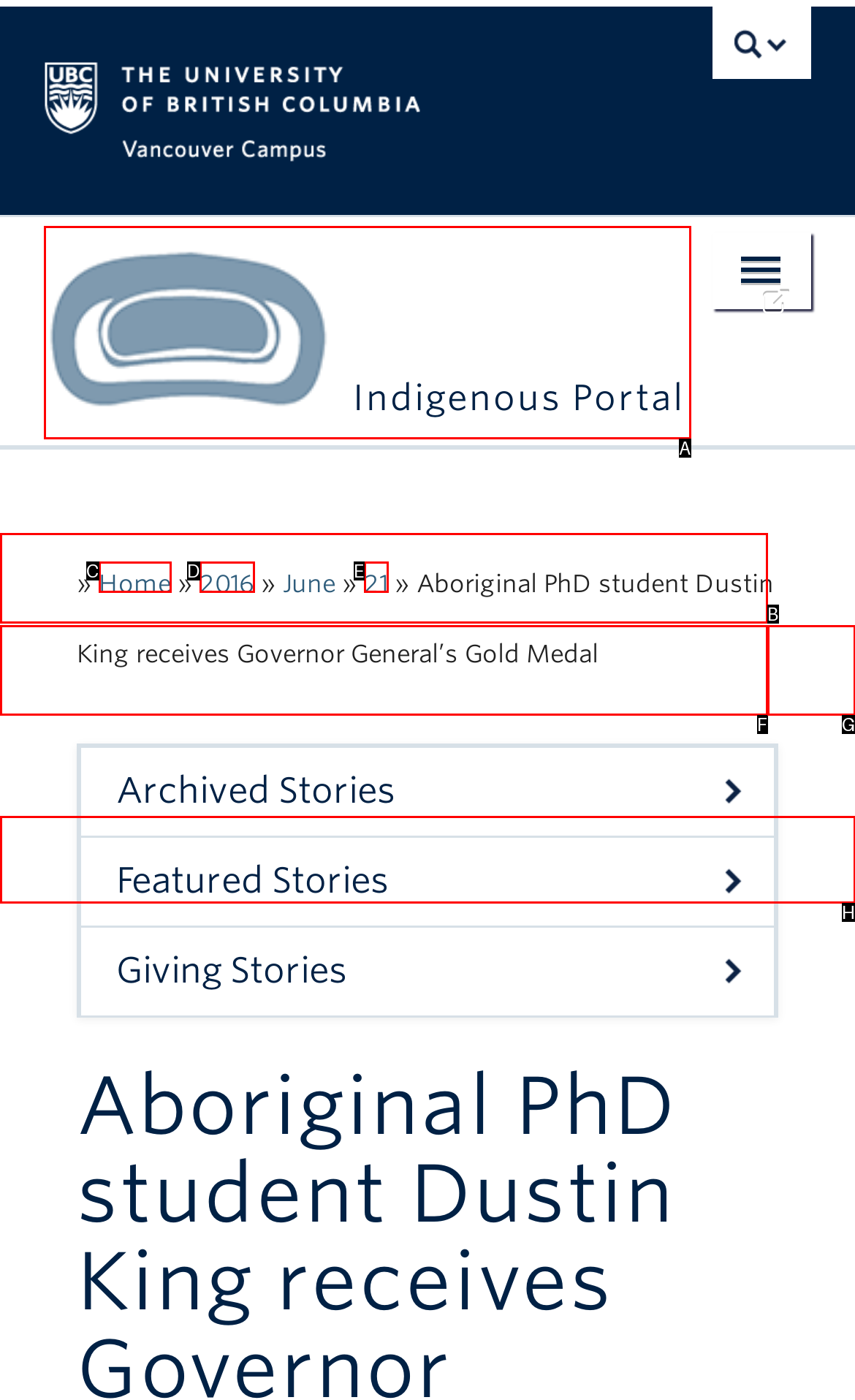Identify the letter of the correct UI element to fulfill the task: Go to the Events page from the given options in the screenshot.

H